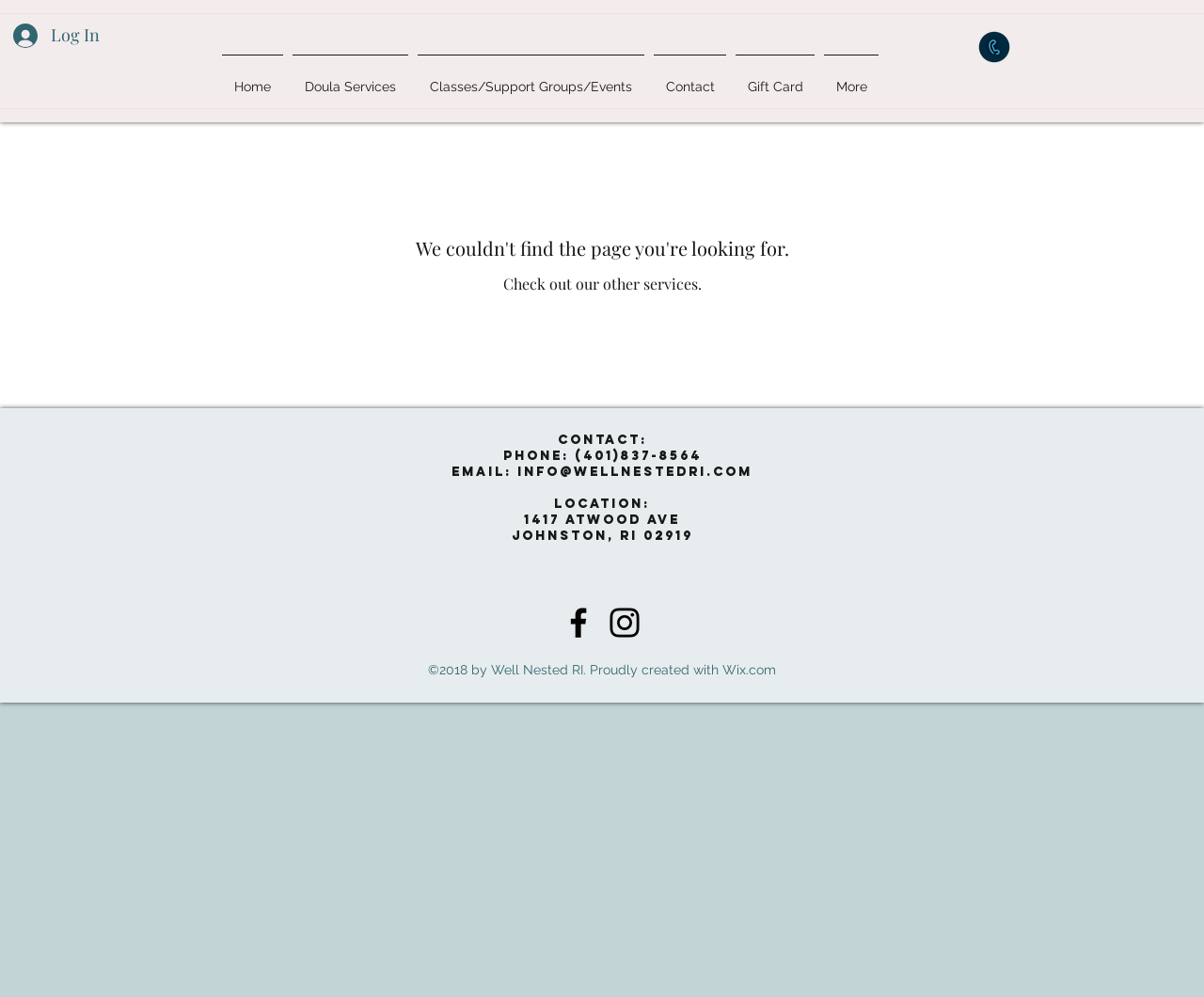Can you identify the bounding box coordinates of the clickable region needed to carry out this instruction: 'Visit our Facebook page'? The coordinates should be four float numbers within the range of 0 to 1, stated as [left, top, right, bottom].

[0.464, 0.605, 0.497, 0.644]